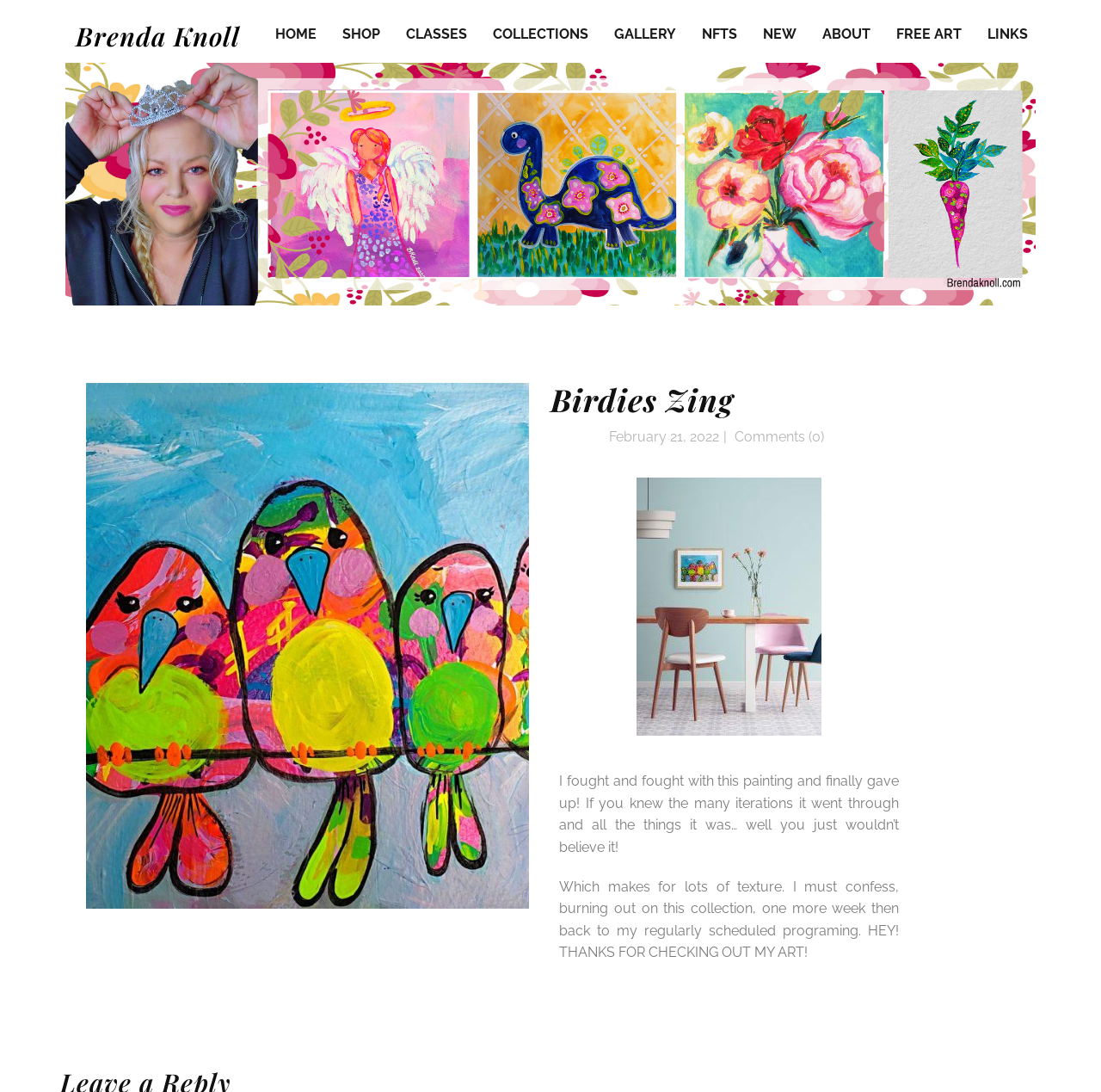How many comments are there on the webpage?
Give a thorough and detailed response to the question.

I found the answer by looking at the link element 'Comments (0)' which is a child of the LayoutTable element.